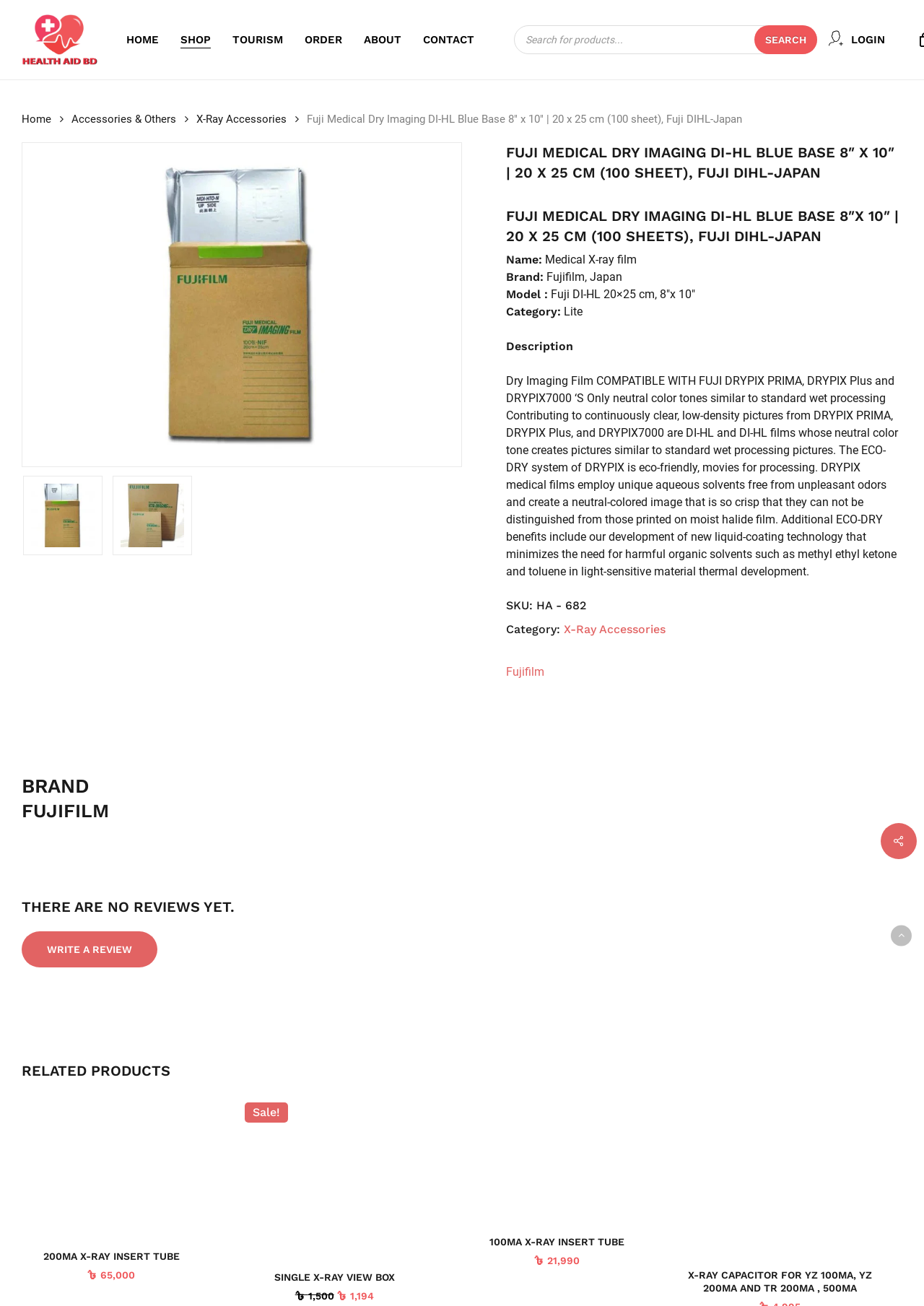Identify the bounding box coordinates of the part that should be clicked to carry out this instruction: "Search for products".

[0.556, 0.019, 0.884, 0.041]